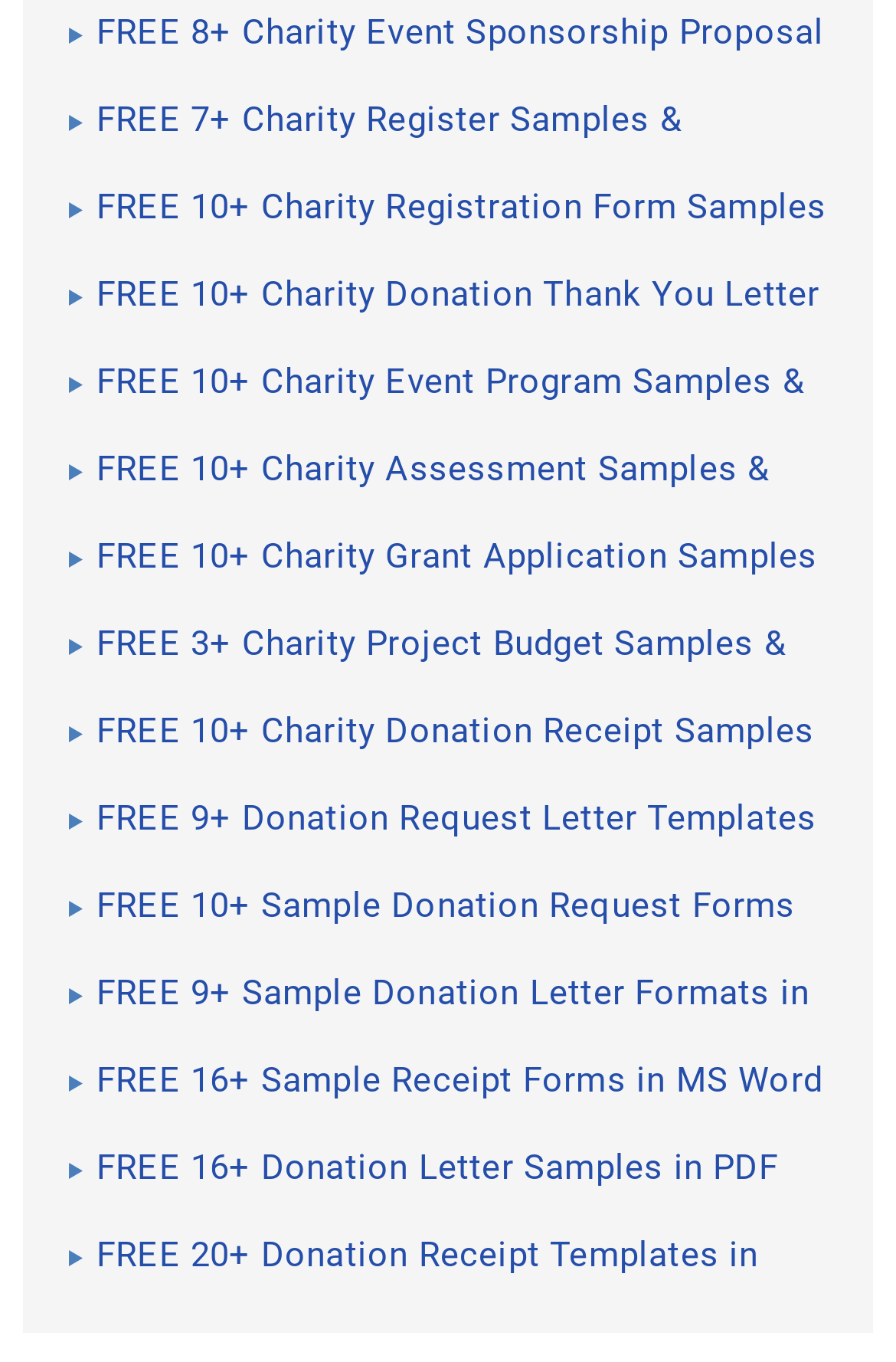Find the bounding box coordinates of the element you need to click on to perform this action: 'Get free charity grant application samples and templates in PDF'. The coordinates should be represented by four float values between 0 and 1, in the format [left, top, right, bottom].

[0.077, 0.393, 0.923, 0.427]